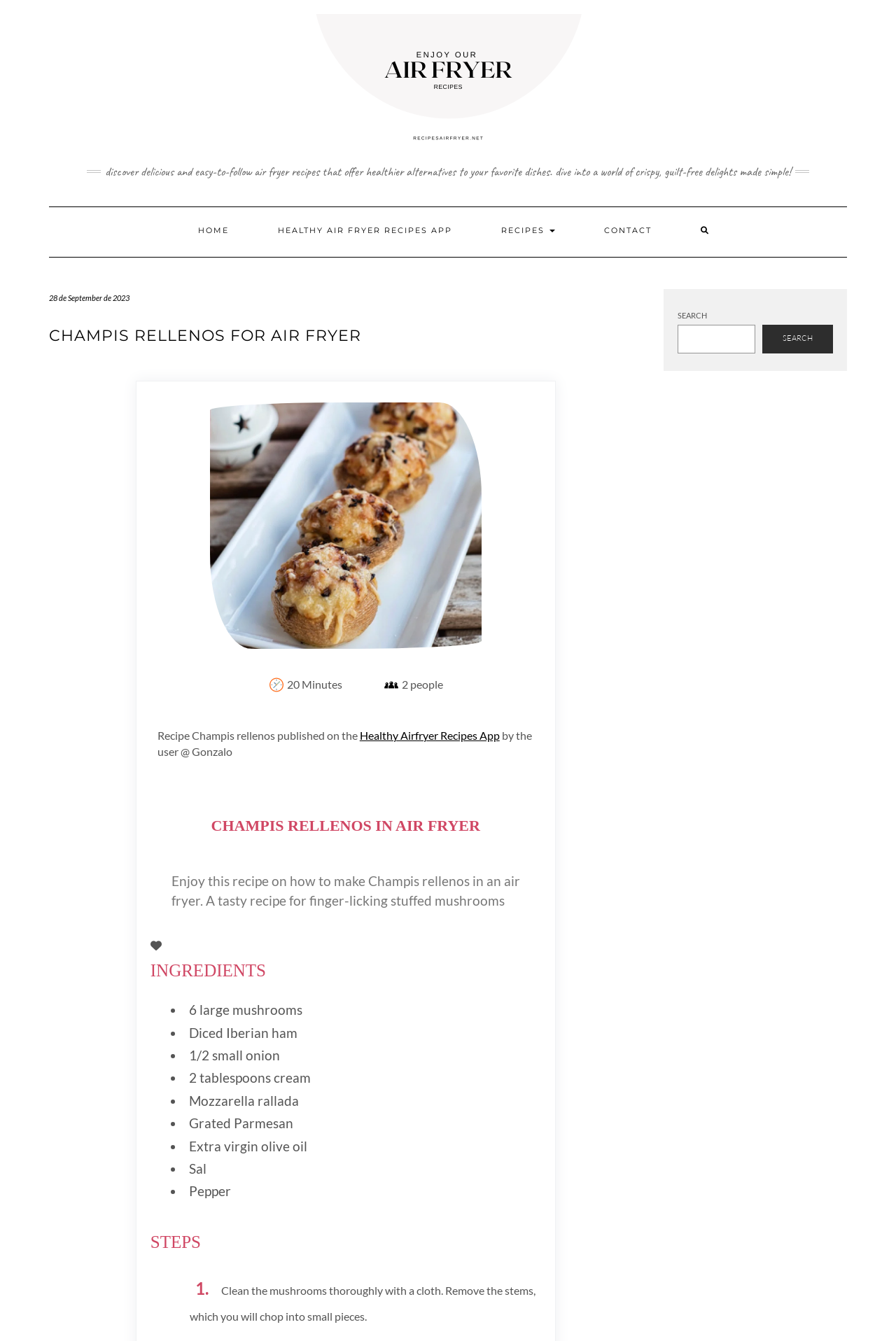Identify the bounding box coordinates necessary to click and complete the given instruction: "View 'CONTACT' page".

[0.653, 0.154, 0.748, 0.189]